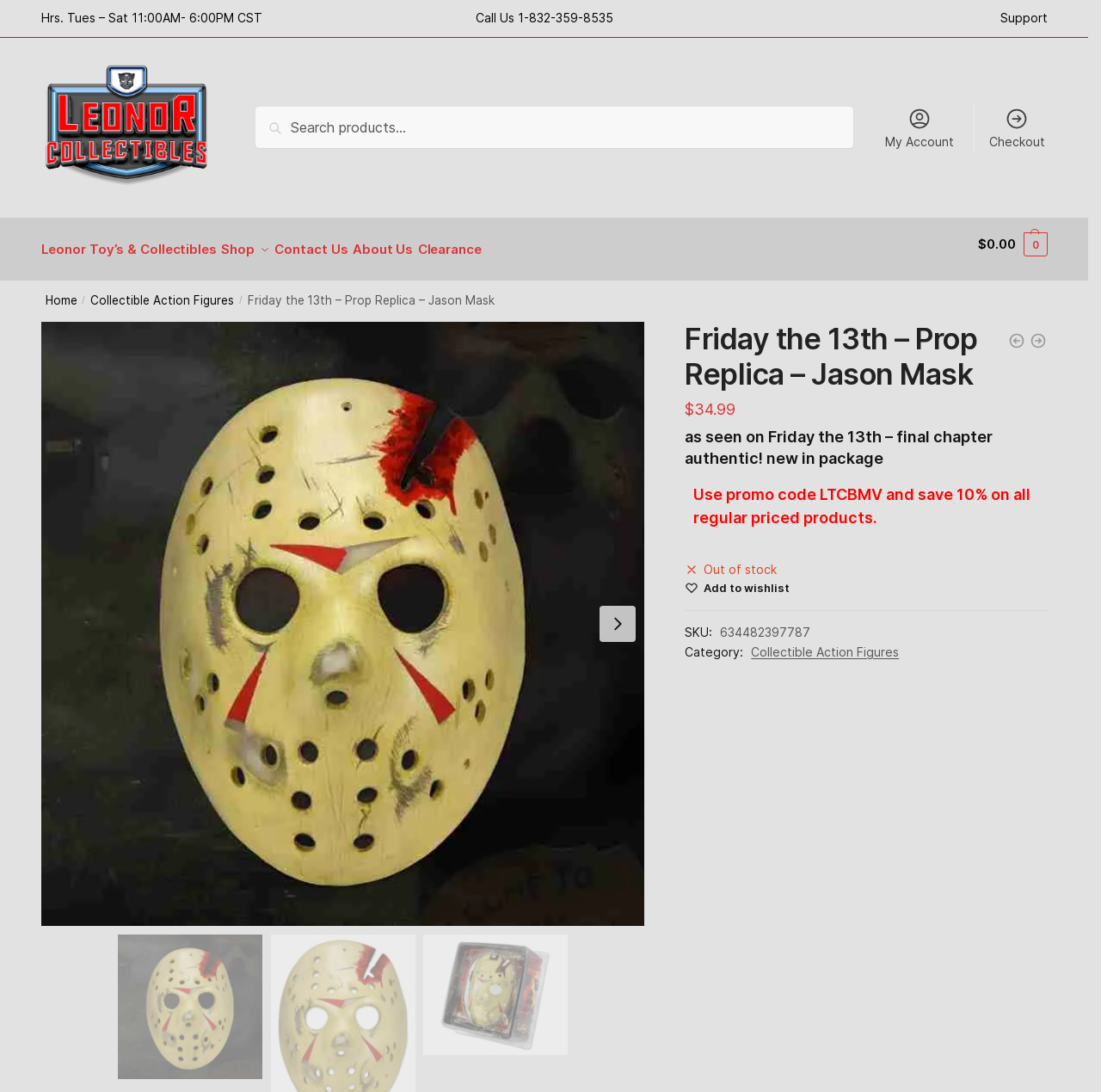What is the category of the Friday the 13th - Prop Replica - Jason Mask product?
Please answer the question with as much detail and depth as you can.

I found the category information in the product details section, where it says 'Category: Collectible Action Figures'.